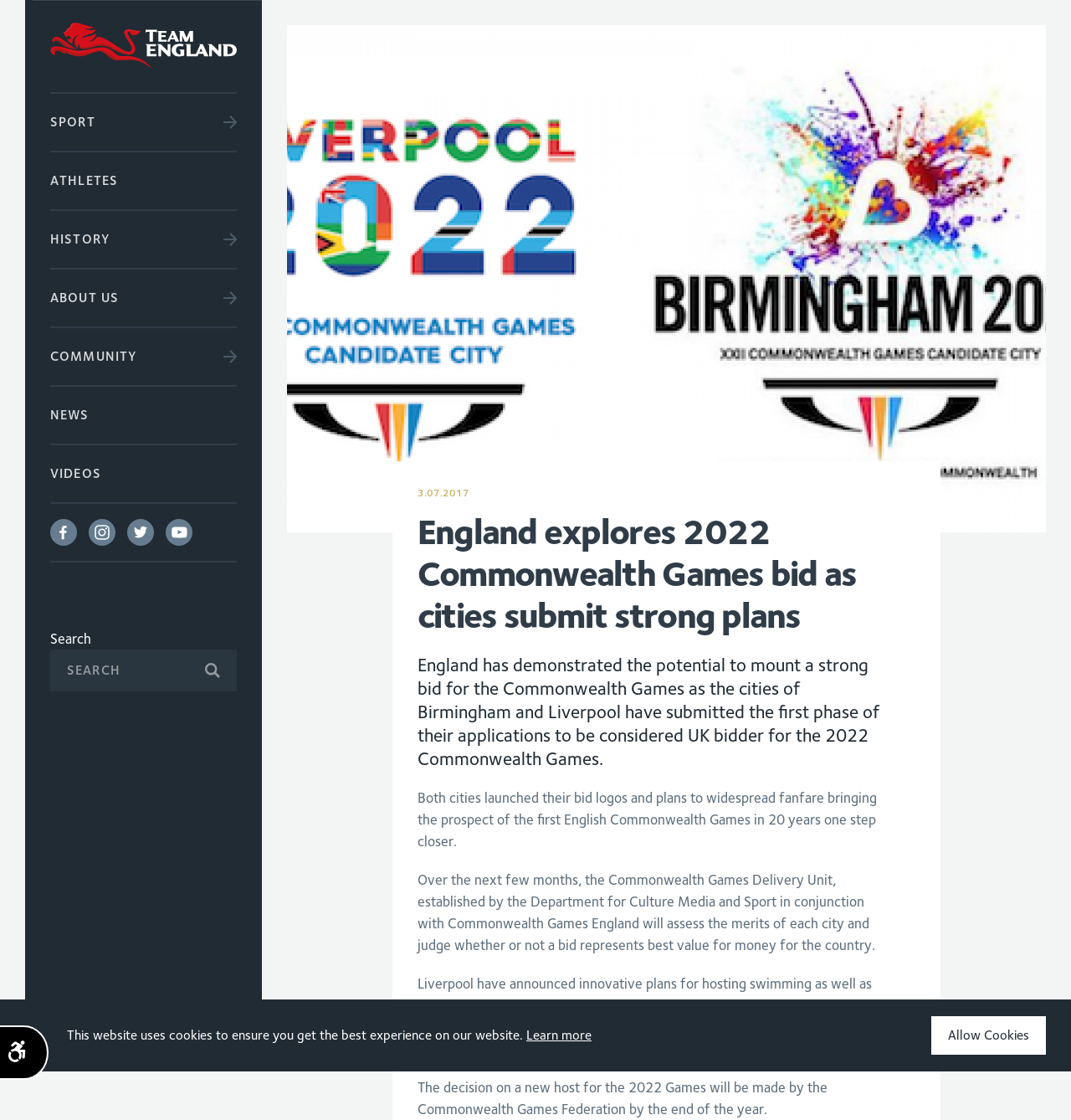Locate and generate the text content of the webpage's heading.

England explores 2022 Commonwealth Games bid as cities submit strong plans